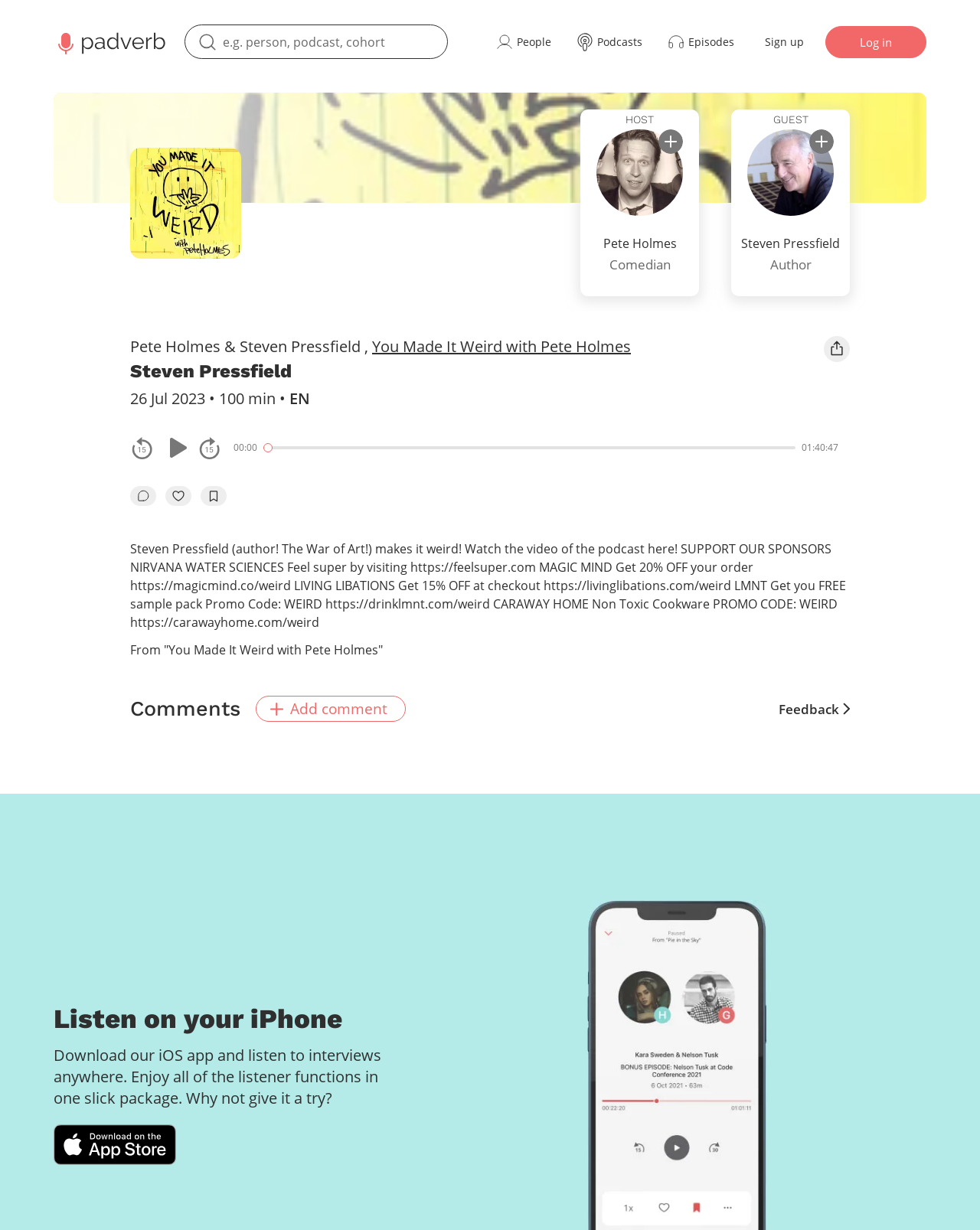What is the name of the host of this podcast? Based on the image, give a response in one word or a short phrase.

Pete Holmes